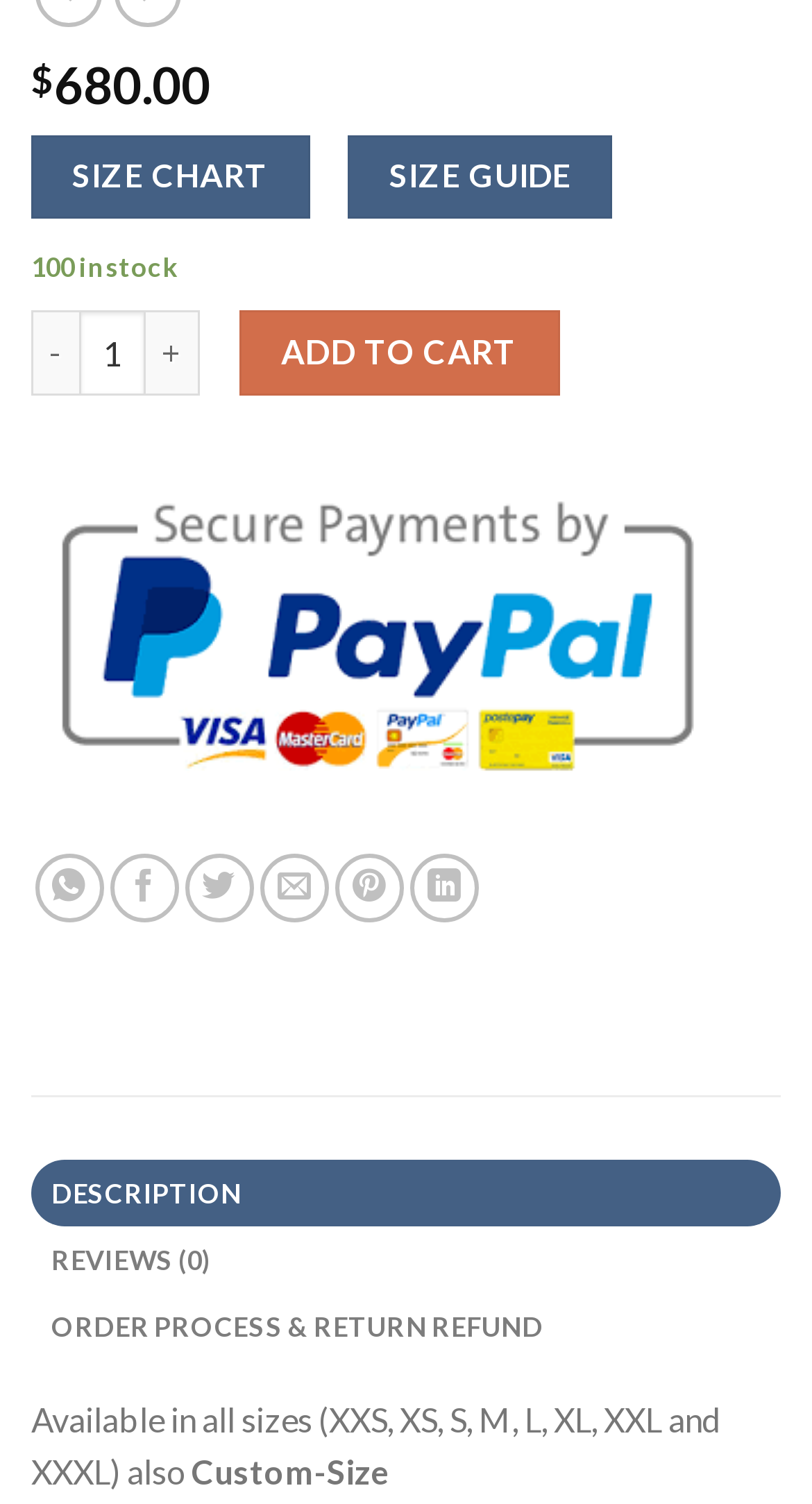Please respond in a single word or phrase: 
What is the minimum quantity that can be ordered?

1